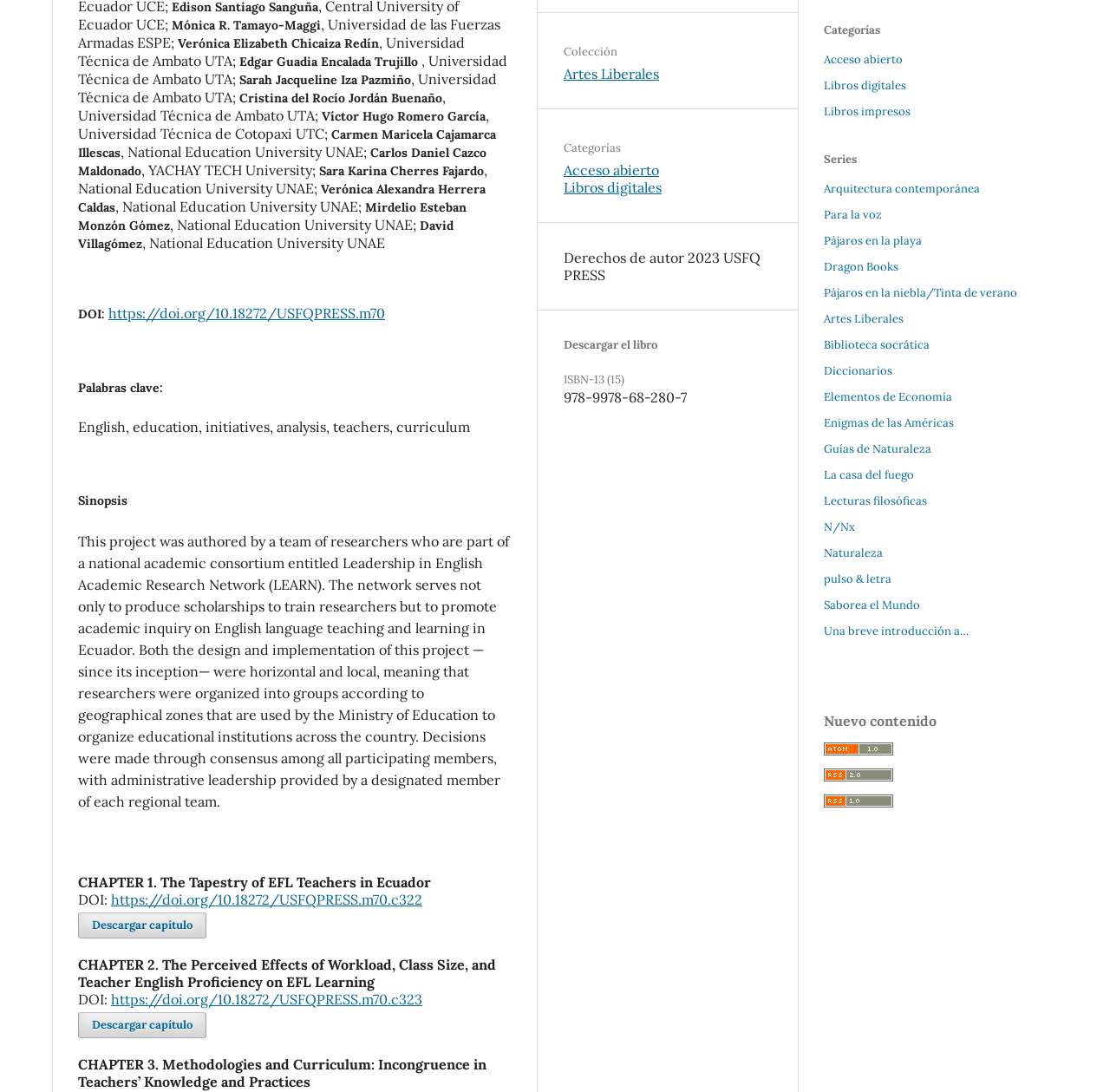Please determine the bounding box coordinates for the UI element described here. Use the format (top-left x, top-left y, bottom-right x, bottom-right y) with values bounded between 0 and 1: Artes Liberales

[0.508, 0.06, 0.594, 0.075]